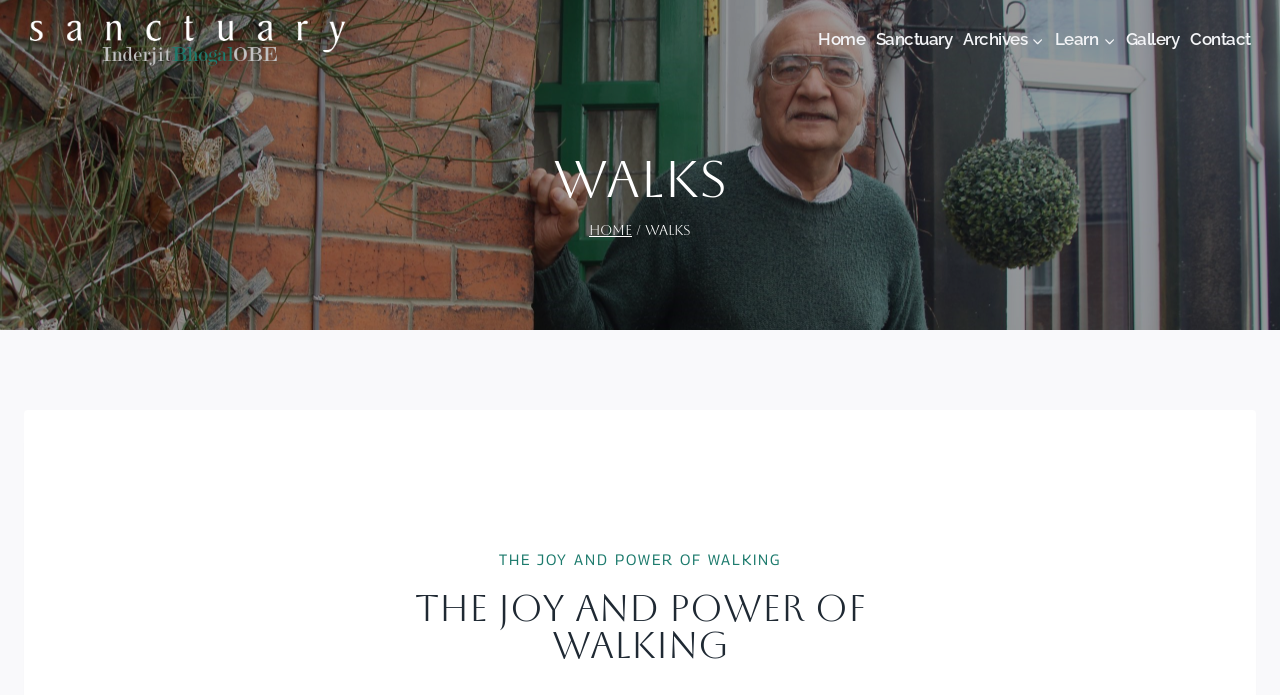What is the name of the section below the primary navigation?
Give a single word or phrase answer based on the content of the image.

Breadcrumbs